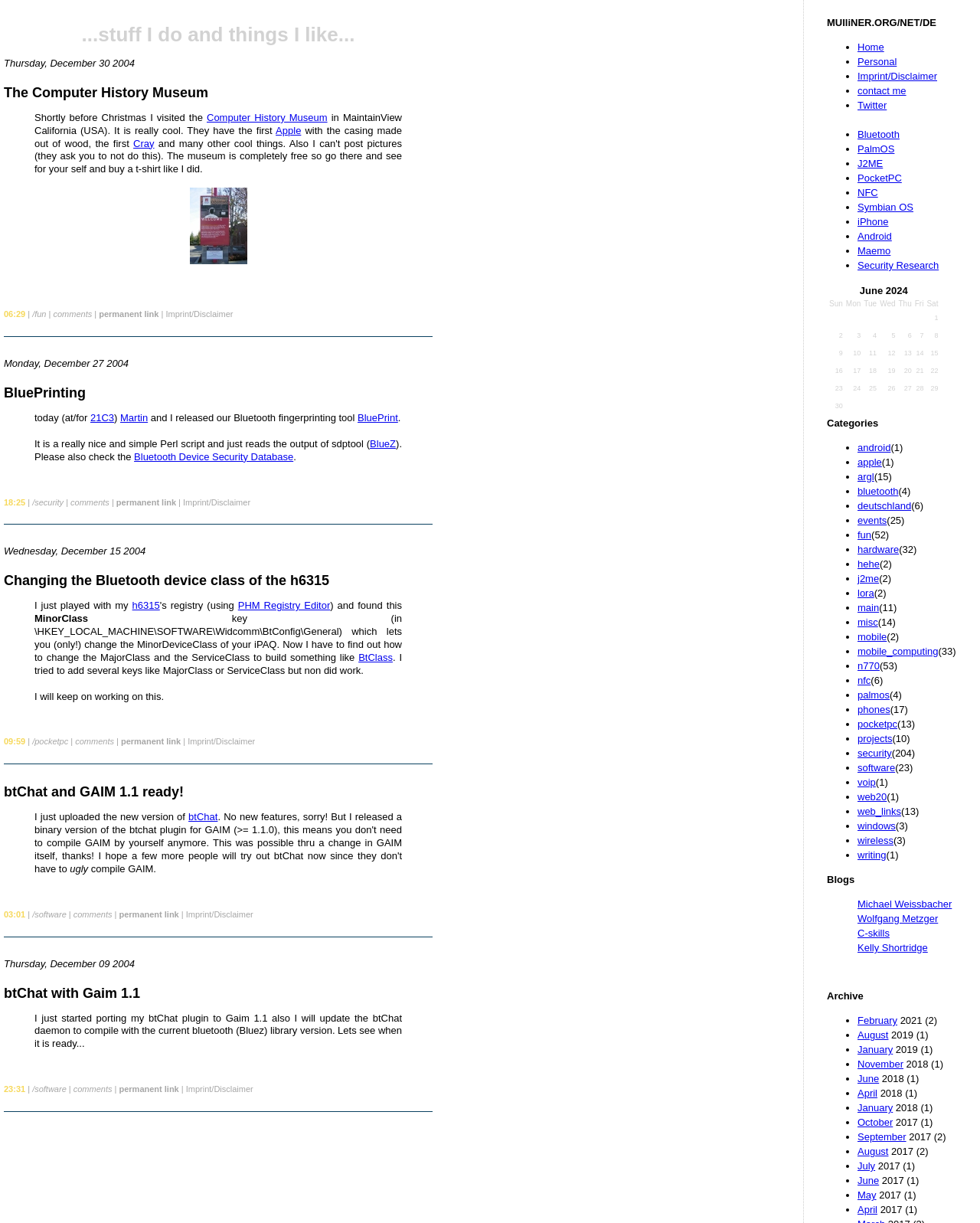Please give the bounding box coordinates of the area that should be clicked to fulfill the following instruction: "view security research". The coordinates should be in the format of four float numbers from 0 to 1, i.e., [left, top, right, bottom].

[0.875, 0.212, 0.958, 0.222]